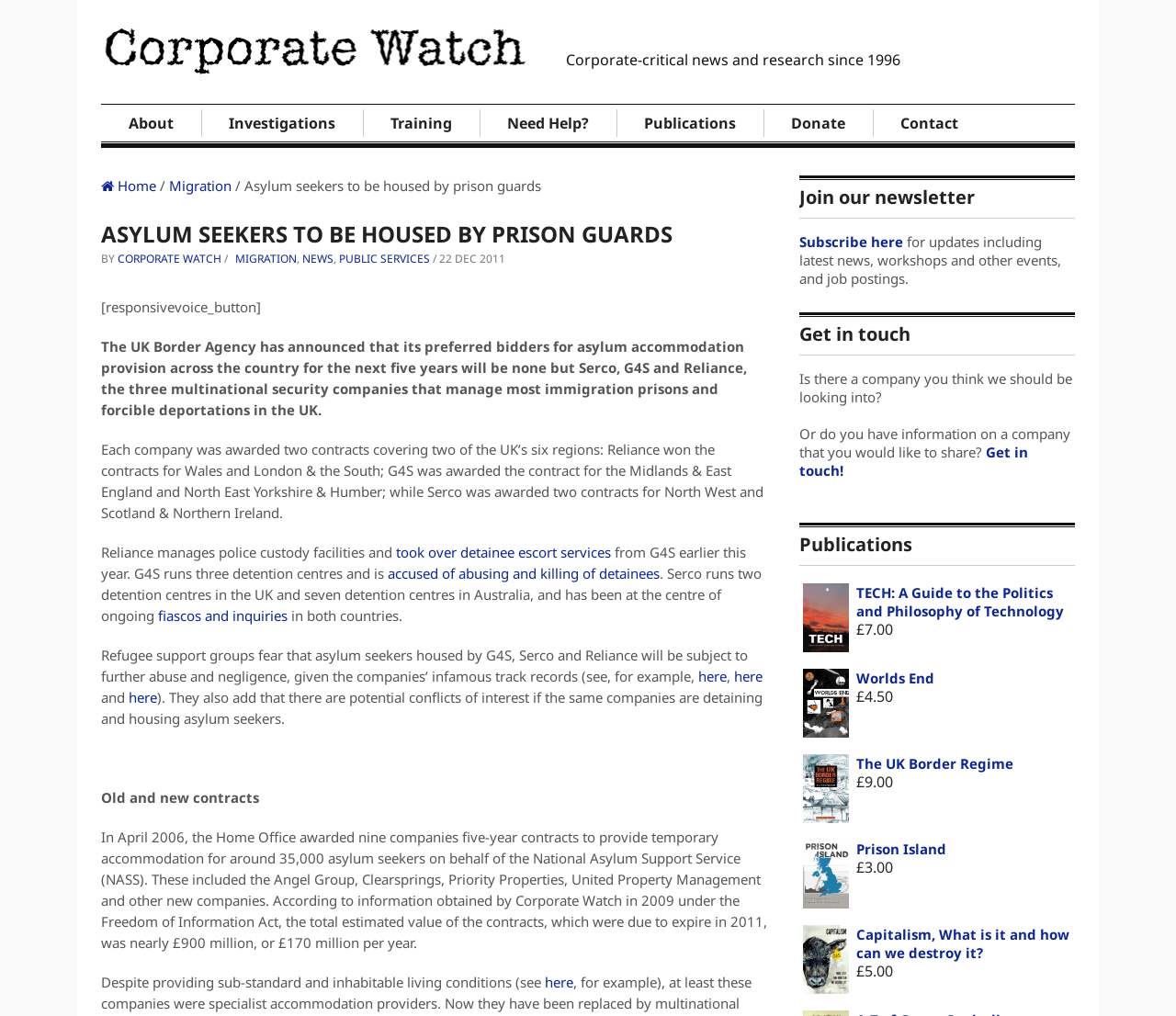Locate the bounding box coordinates of the element that needs to be clicked to carry out the instruction: "Go to About". The coordinates should be given as four float numbers ranging from 0 to 1, i.e., [left, top, right, bottom].

[0.086, 0.103, 0.171, 0.139]